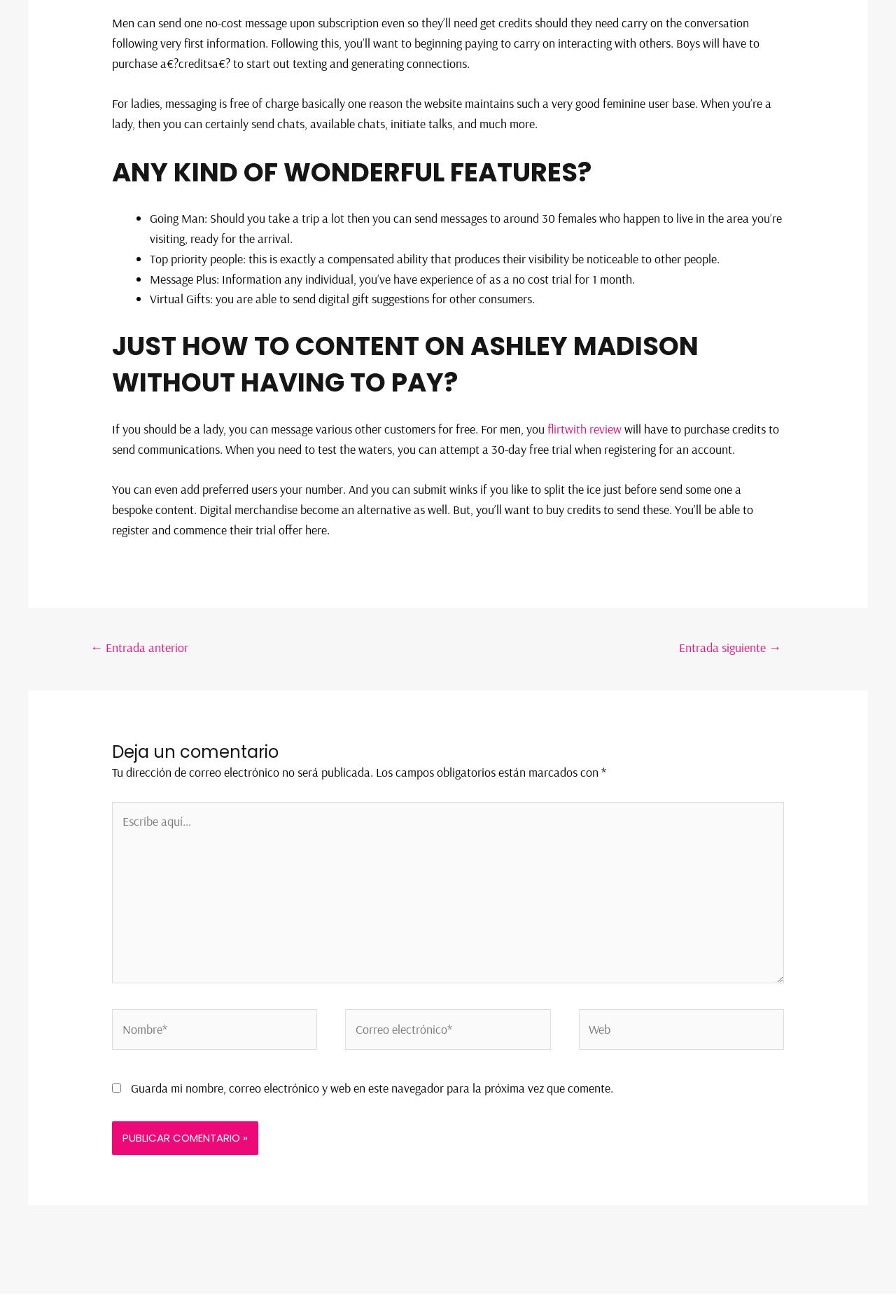How can users initiate conversations without paying?
Based on the screenshot, give a detailed explanation to answer the question.

The webpage suggests that users can add preferred users to their list and send winks to break the ice before sending a bespoke message. This is stated in the section 'How to content on Ashley Madison without paying'.